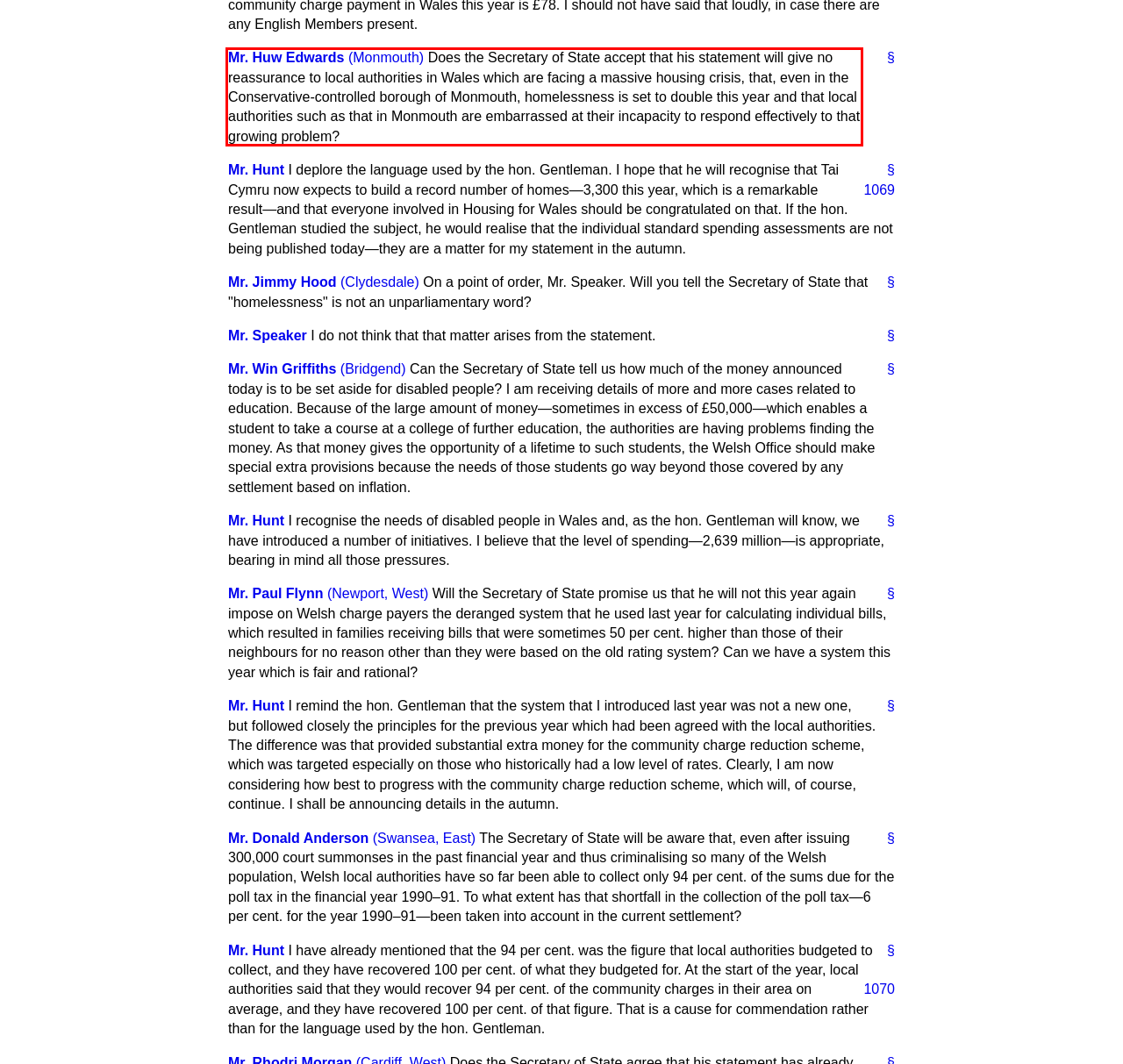You are presented with a webpage screenshot featuring a red bounding box. Perform OCR on the text inside the red bounding box and extract the content.

Does the Secretary of State accept that his statement will give no reassurance to local authorities in Wales which are facing a massive housing crisis, that, even in the Conservative-controlled borough of Monmouth, homelessness is set to double this year and that local authorities such as that in Monmouth are embarrassed at their incapacity to respond effectively to that growing problem?